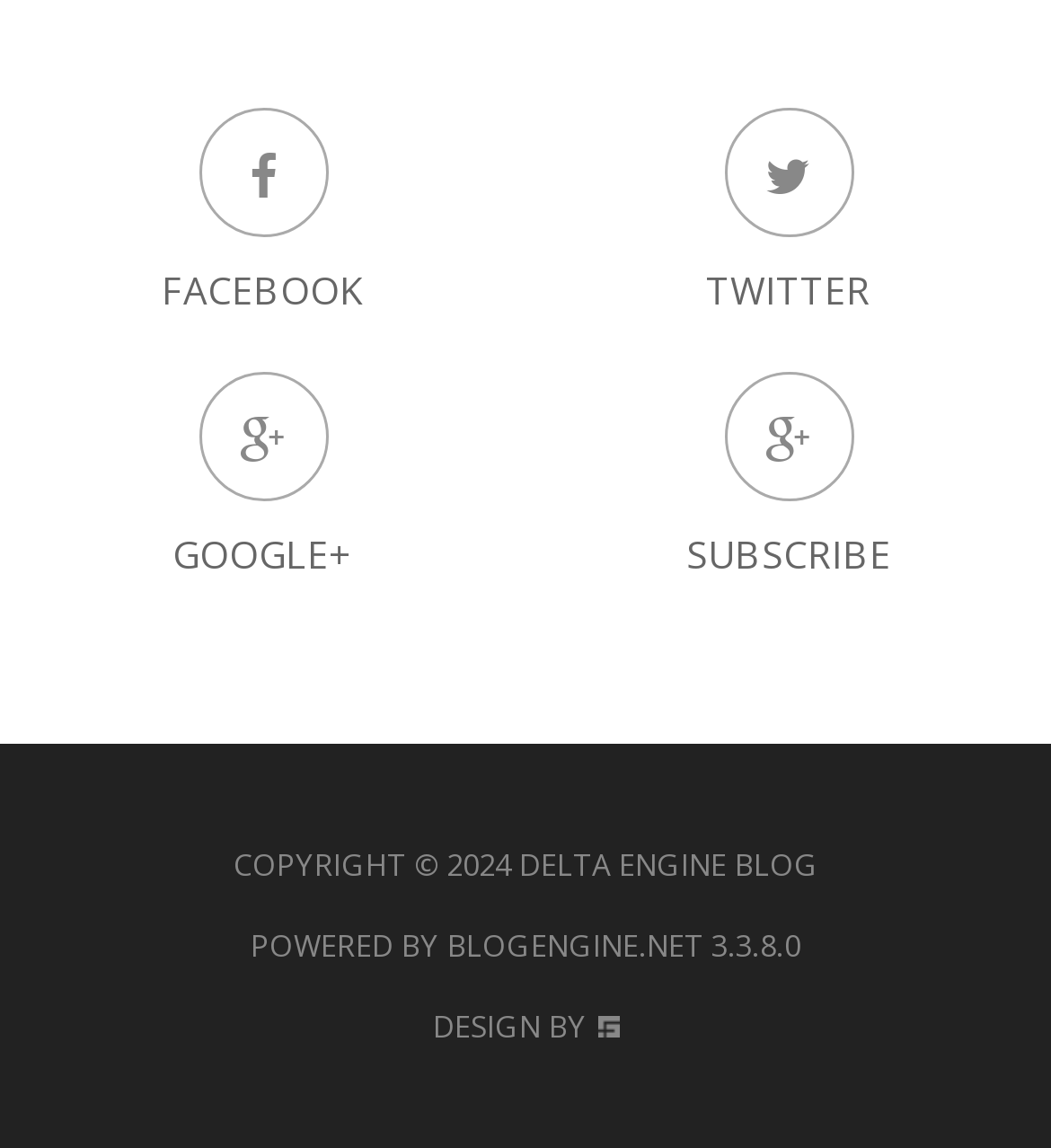Determine the bounding box for the UI element that matches this description: "Design by".

[0.412, 0.874, 0.588, 0.91]